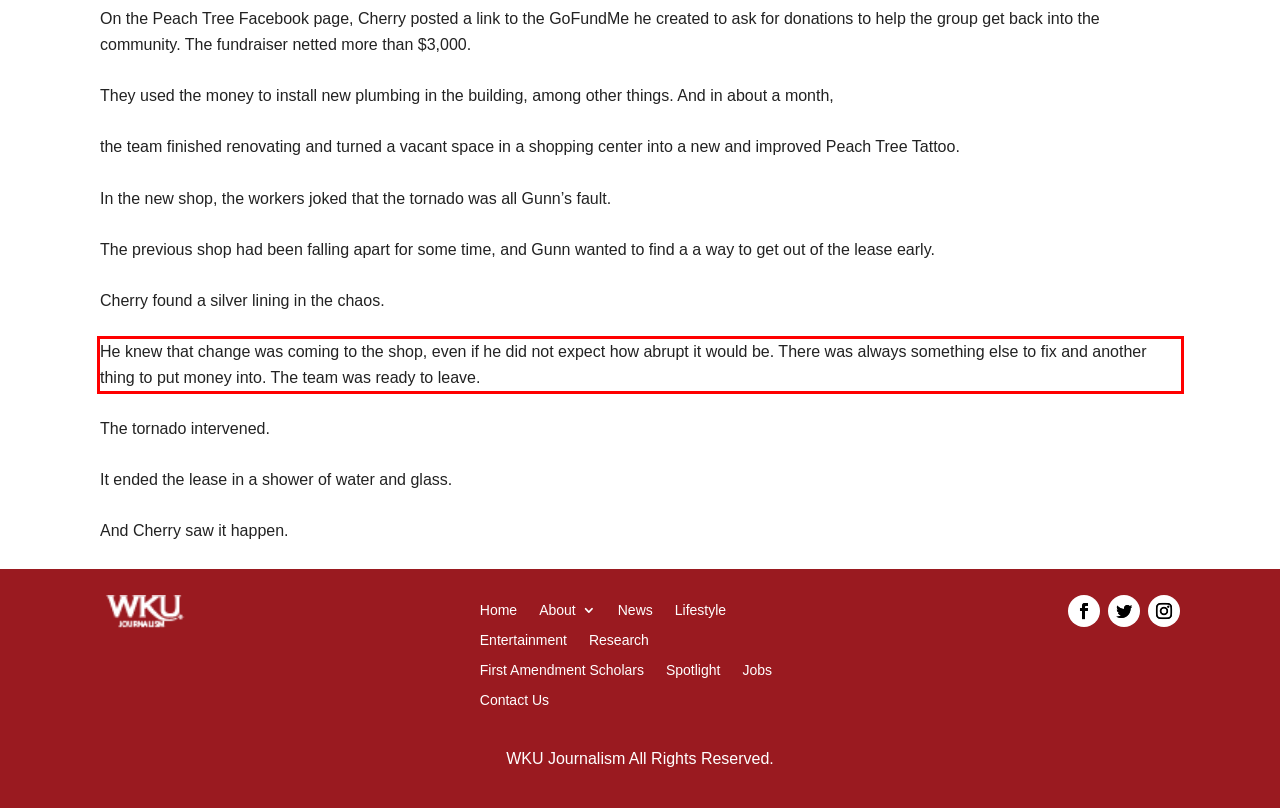You have a screenshot of a webpage with a UI element highlighted by a red bounding box. Use OCR to obtain the text within this highlighted area.

He knew that change was coming to the shop, even if he did not expect how abrupt it would be. There was always something else to fix and another thing to put money into. The team was ready to leave.